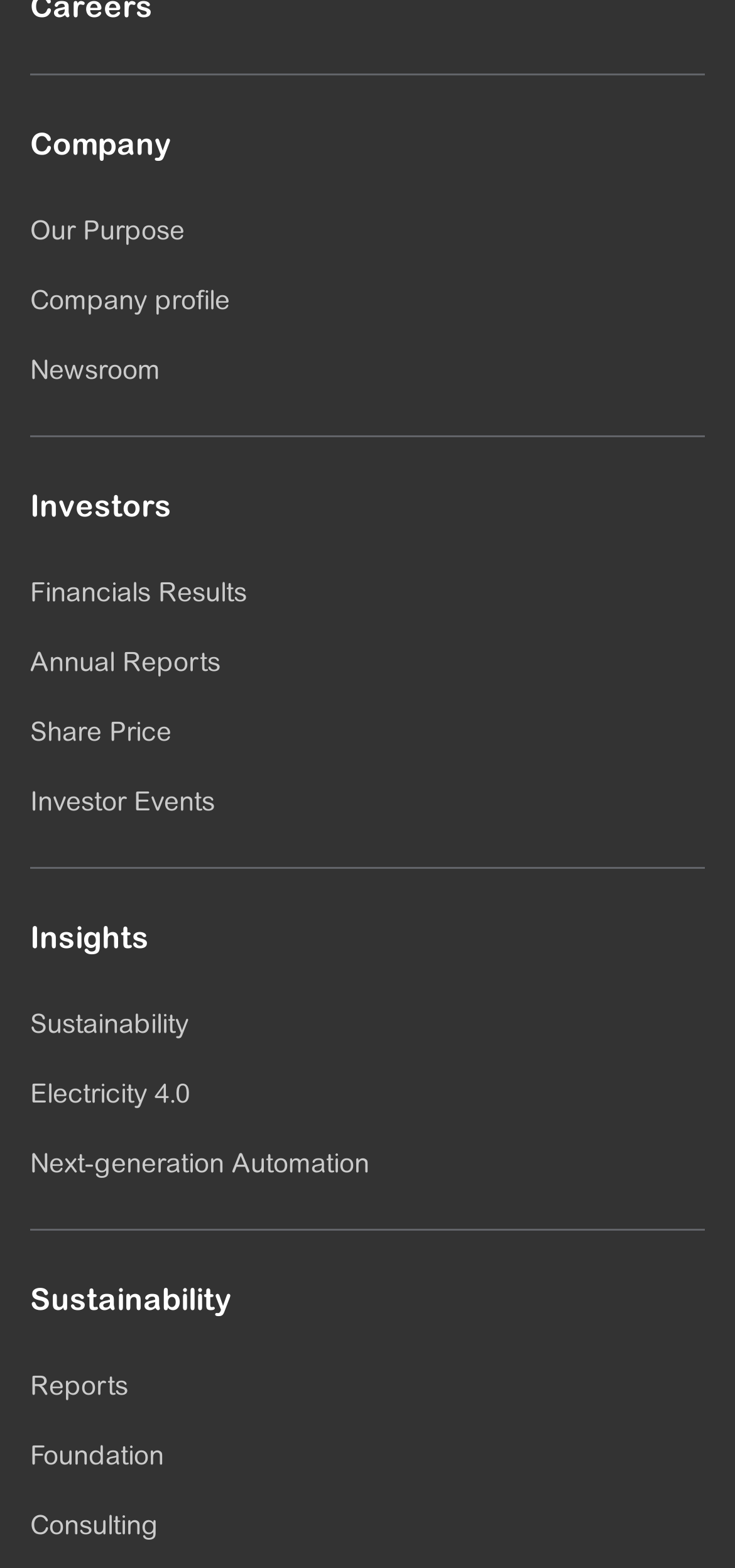How many links are there in the 'Insights' submenu?
Using the image, answer in one word or phrase.

3